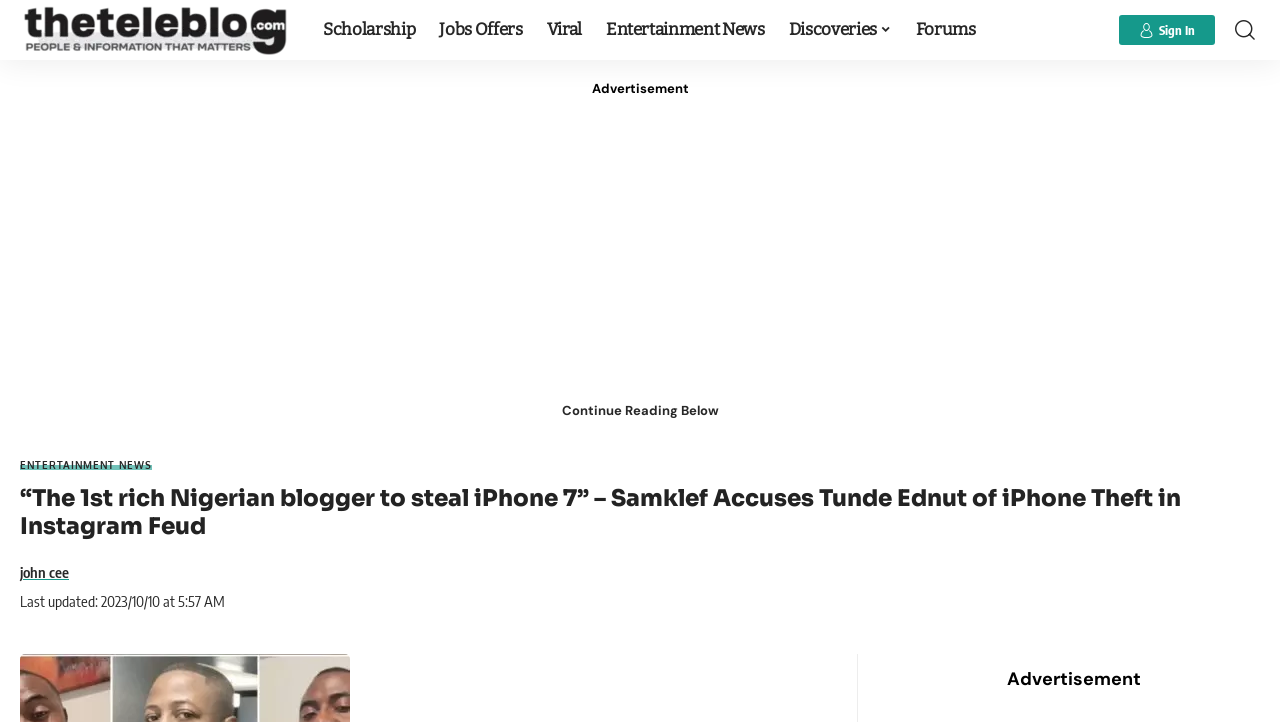Please locate the bounding box coordinates of the element that needs to be clicked to achieve the following instruction: "Read ENTERTAINMENT NEWS". The coordinates should be four float numbers between 0 and 1, i.e., [left, top, right, bottom].

[0.016, 0.637, 0.118, 0.651]